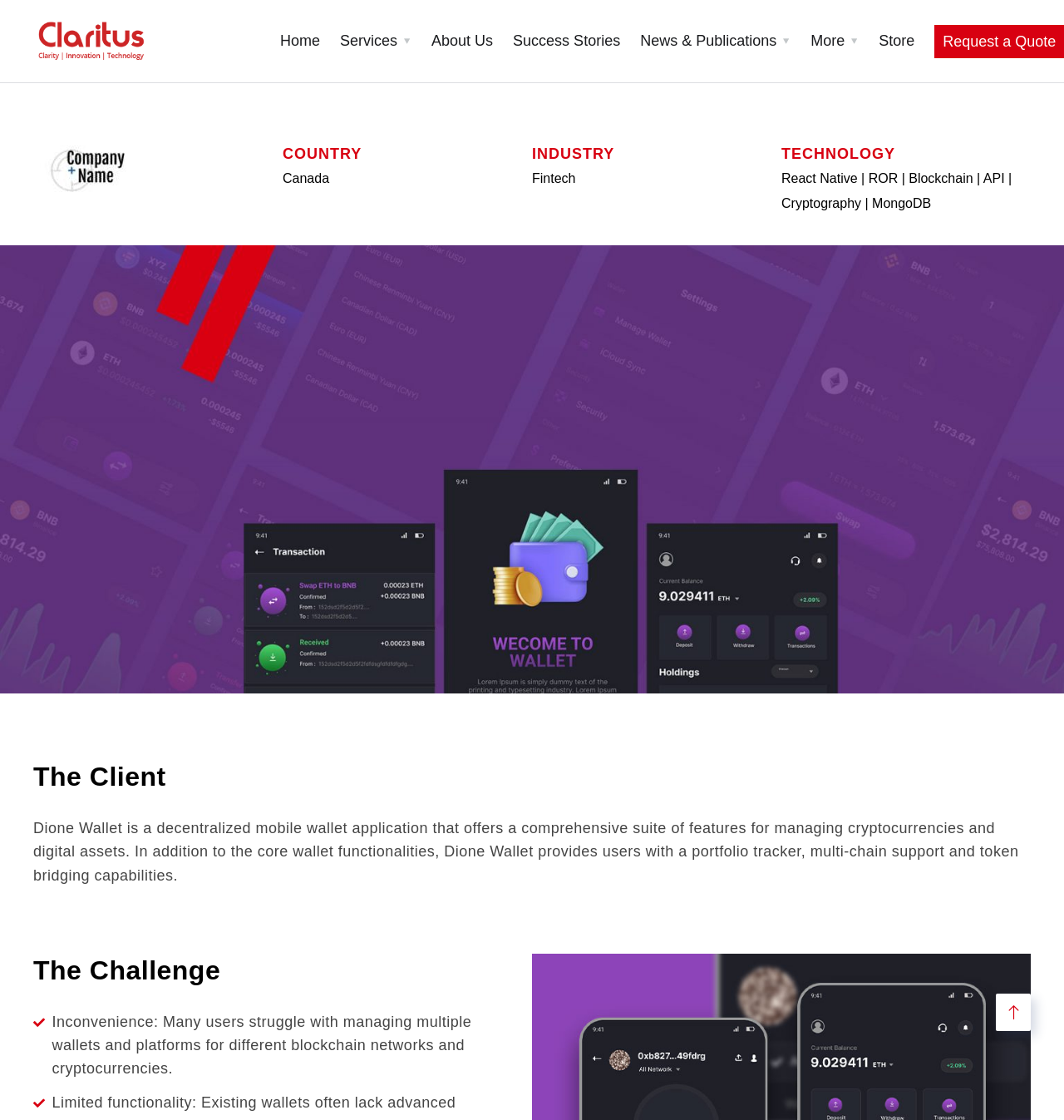What is the company's industry?
We need a detailed and meticulous answer to the question.

I found the answer by looking at the section that lists the company's details, where it says 'INDUSTRY' and then 'Fintech' below it.